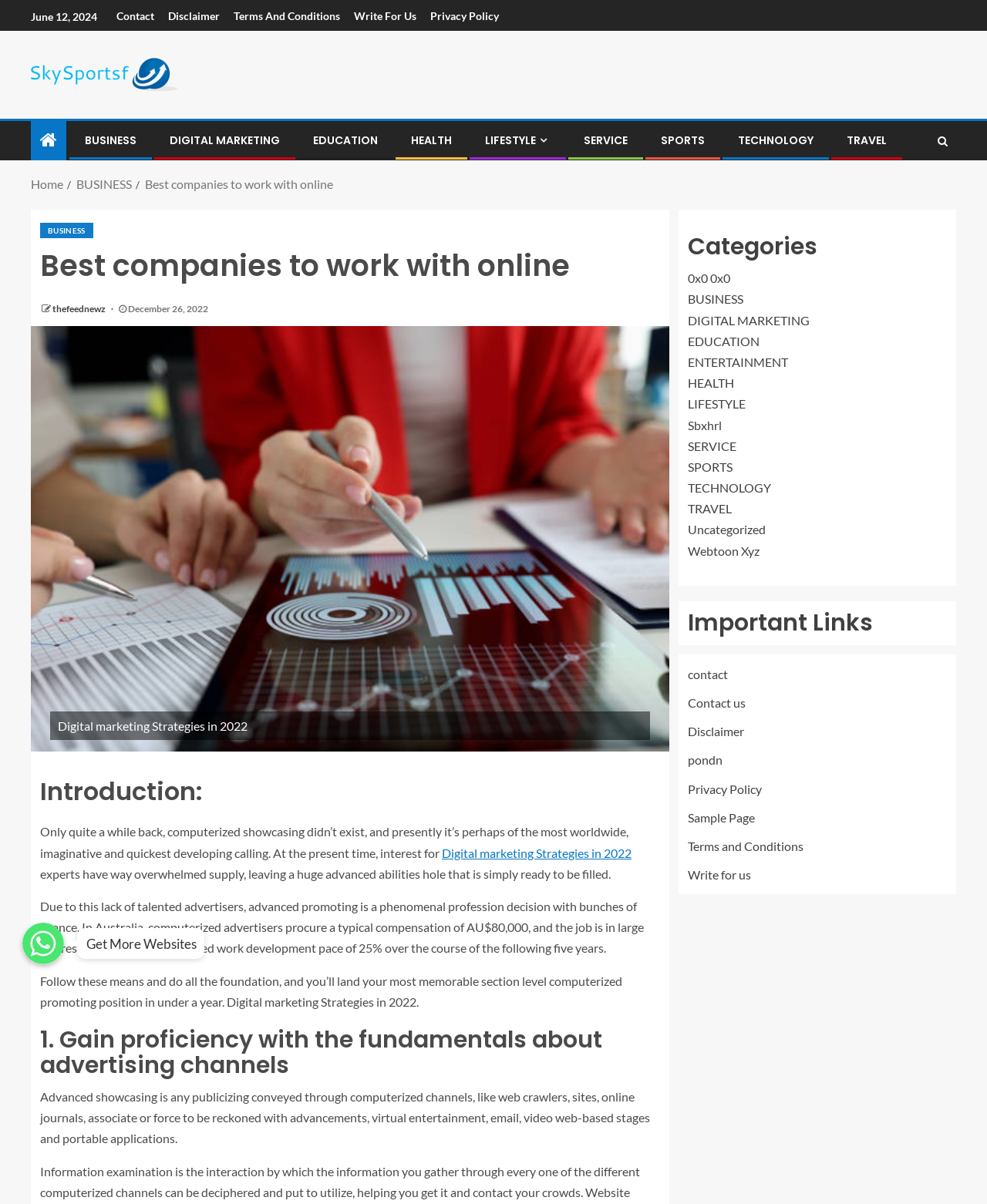What is the date mentioned at the top of the webpage?
Carefully examine the image and provide a detailed answer to the question.

The date is mentioned at the top of the webpage, which is 'June 12, 2024', indicating the webpage's last update or publication date.